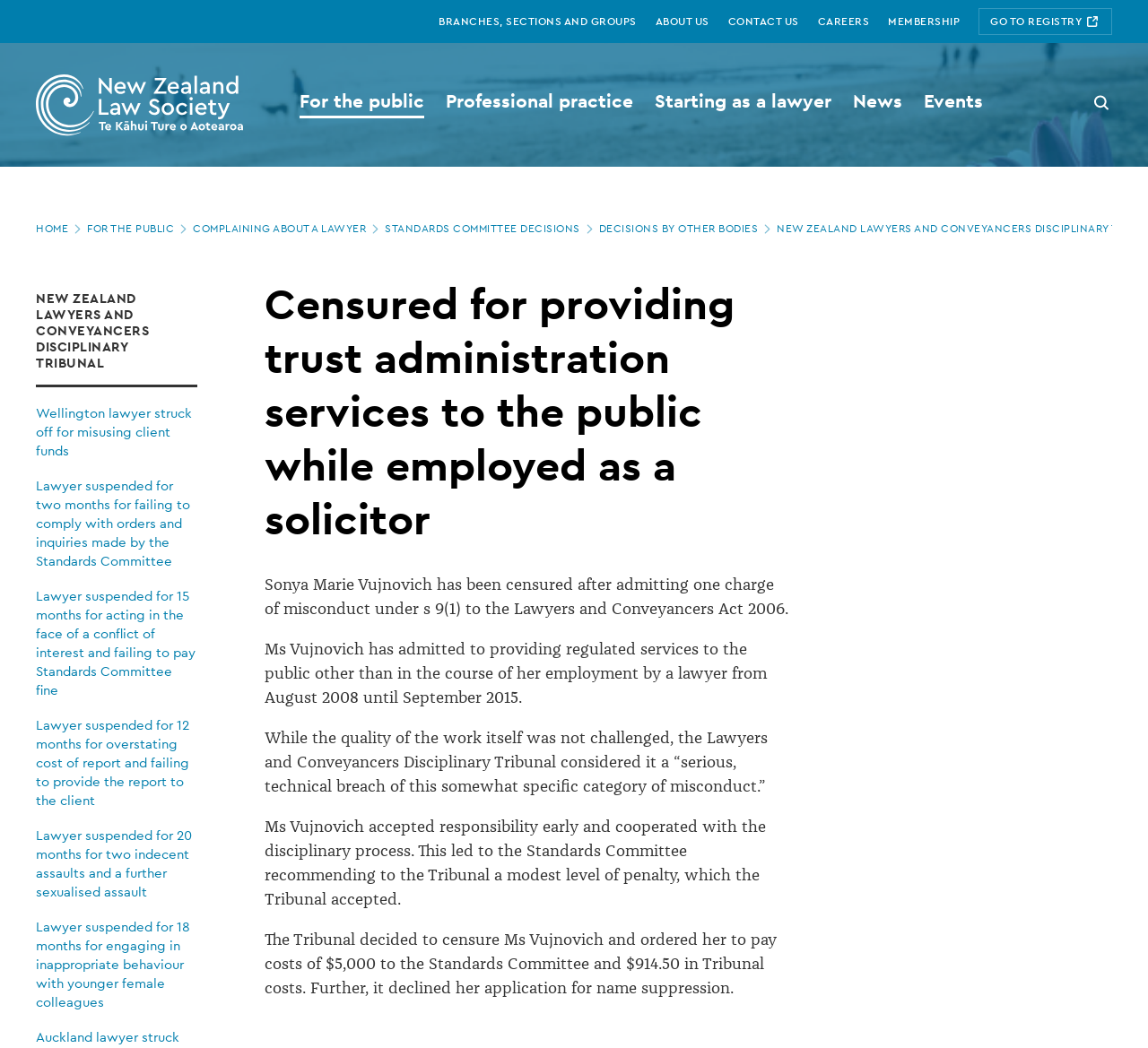Determine the bounding box coordinates of the clickable element to achieve the following action: 'Click the 'Wellington lawyer struck off for misusing client funds' link'. Provide the coordinates as four float values between 0 and 1, formatted as [left, top, right, bottom].

[0.031, 0.385, 0.172, 0.439]